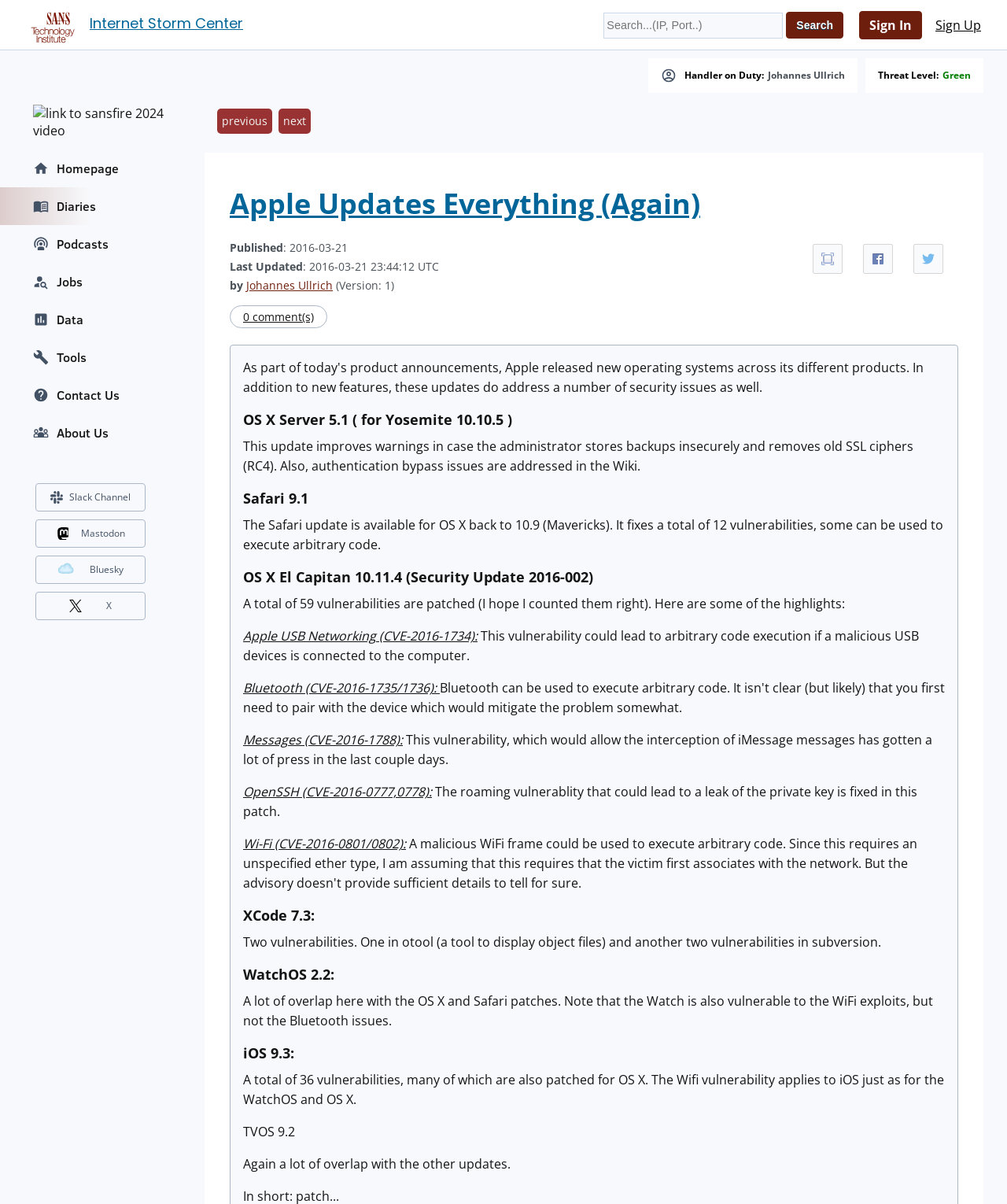Generate the main heading text from the webpage.

Internet Storm Center